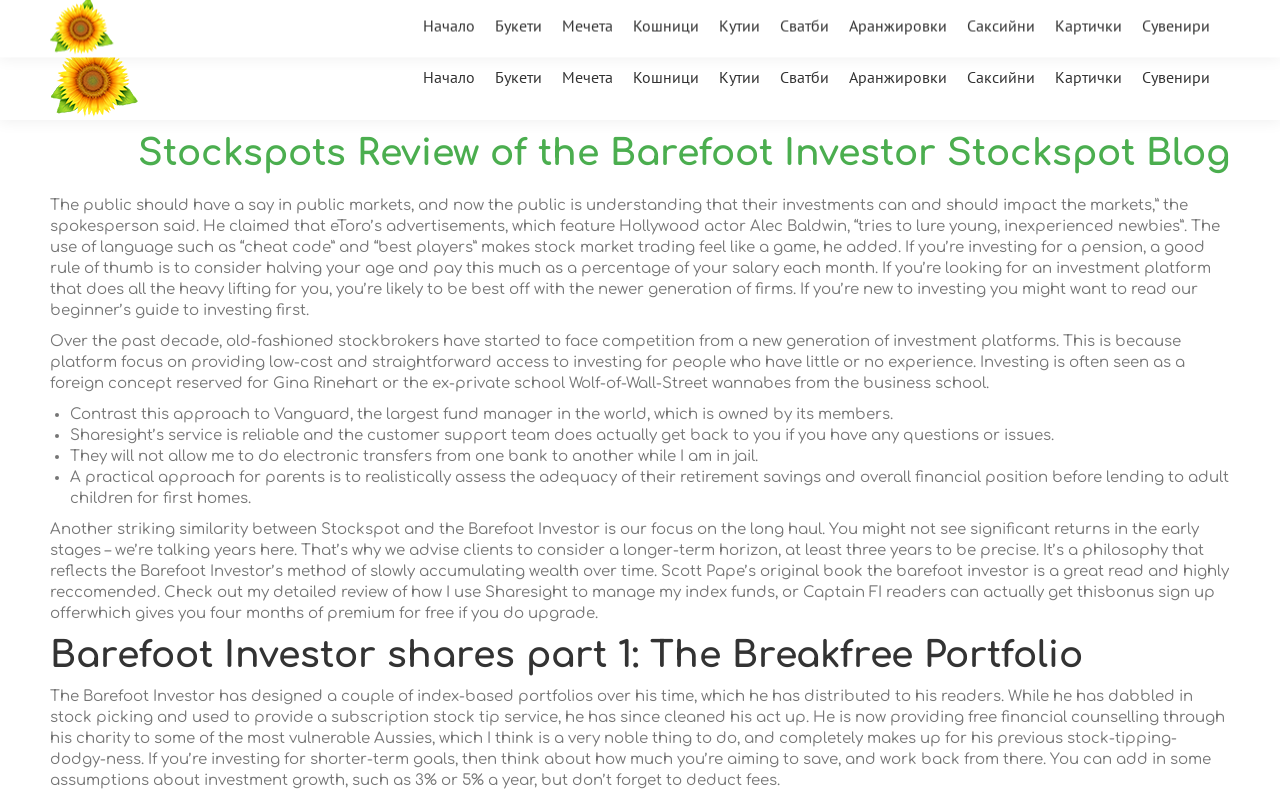Predict the bounding box coordinates of the area that should be clicked to accomplish the following instruction: "Click on the menu item 'Начало'". The bounding box coordinates should consist of four float numbers between 0 and 1, i.e., [left, top, right, bottom].

[0.33, 0.062, 0.371, 0.132]